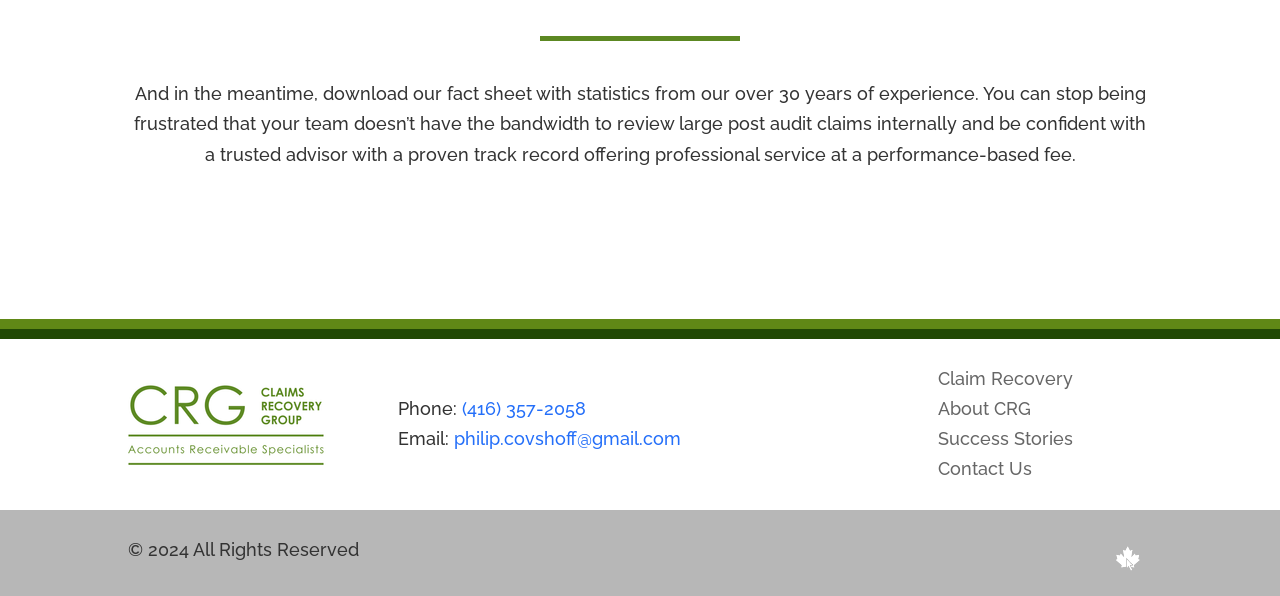How many main navigation items are there?
Provide a comprehensive and detailed answer to the question.

I counted the main navigation items by looking at the links 'Claim Recovery', 'About CRG', 'Success Stories', and 'Contact Us', which seem to be the main sections of the website.